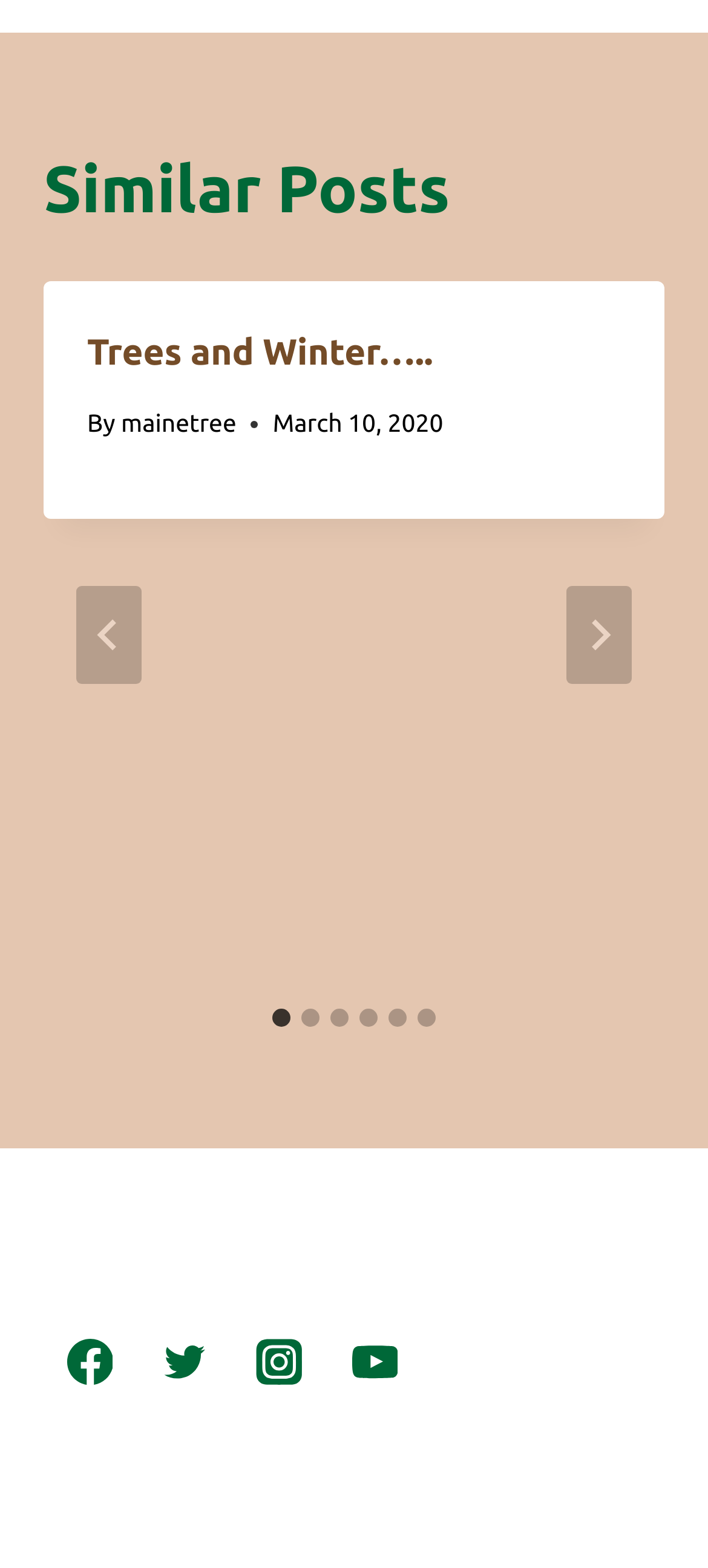Identify the bounding box coordinates necessary to click and complete the given instruction: "Explore Hopton Industrial Estate".

None